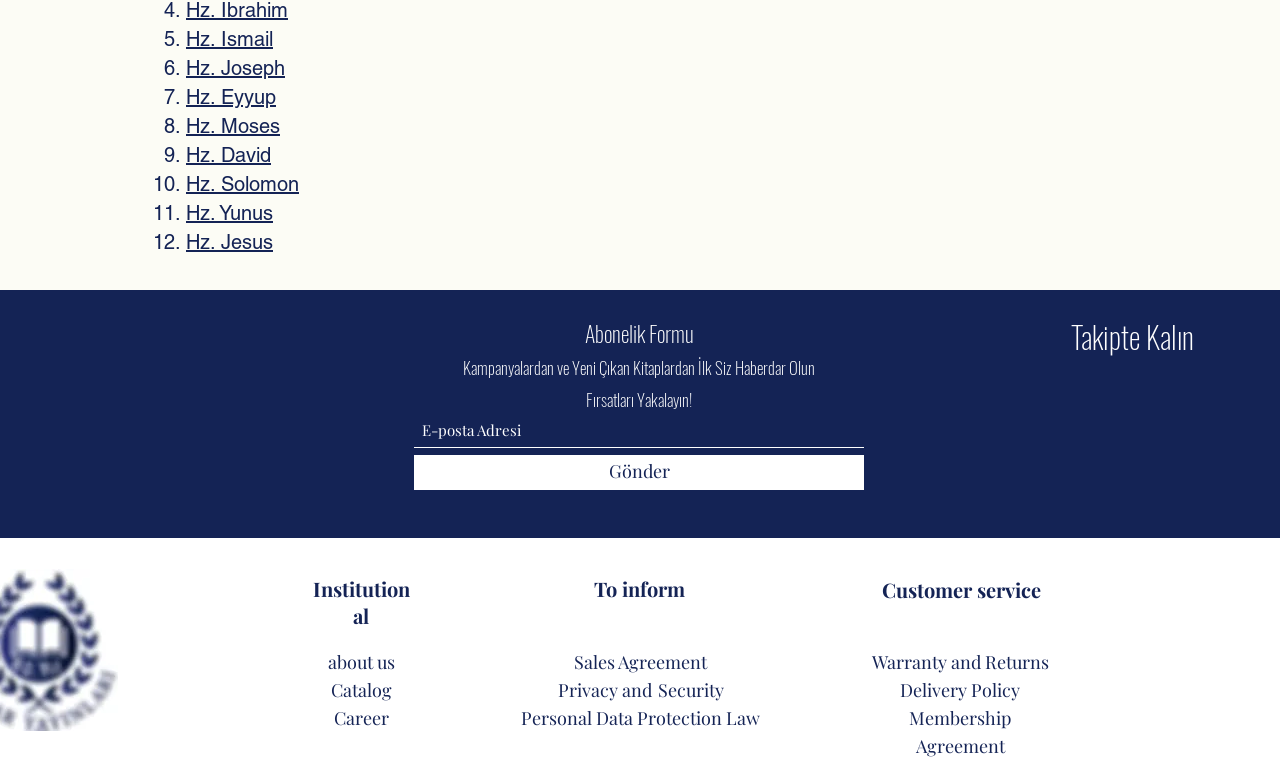Extract the bounding box coordinates of the UI element described: "Warranty and Returns". Provide the coordinates in the format [left, top, right, bottom] with values ranging from 0 to 1.

[0.681, 0.833, 0.819, 0.867]